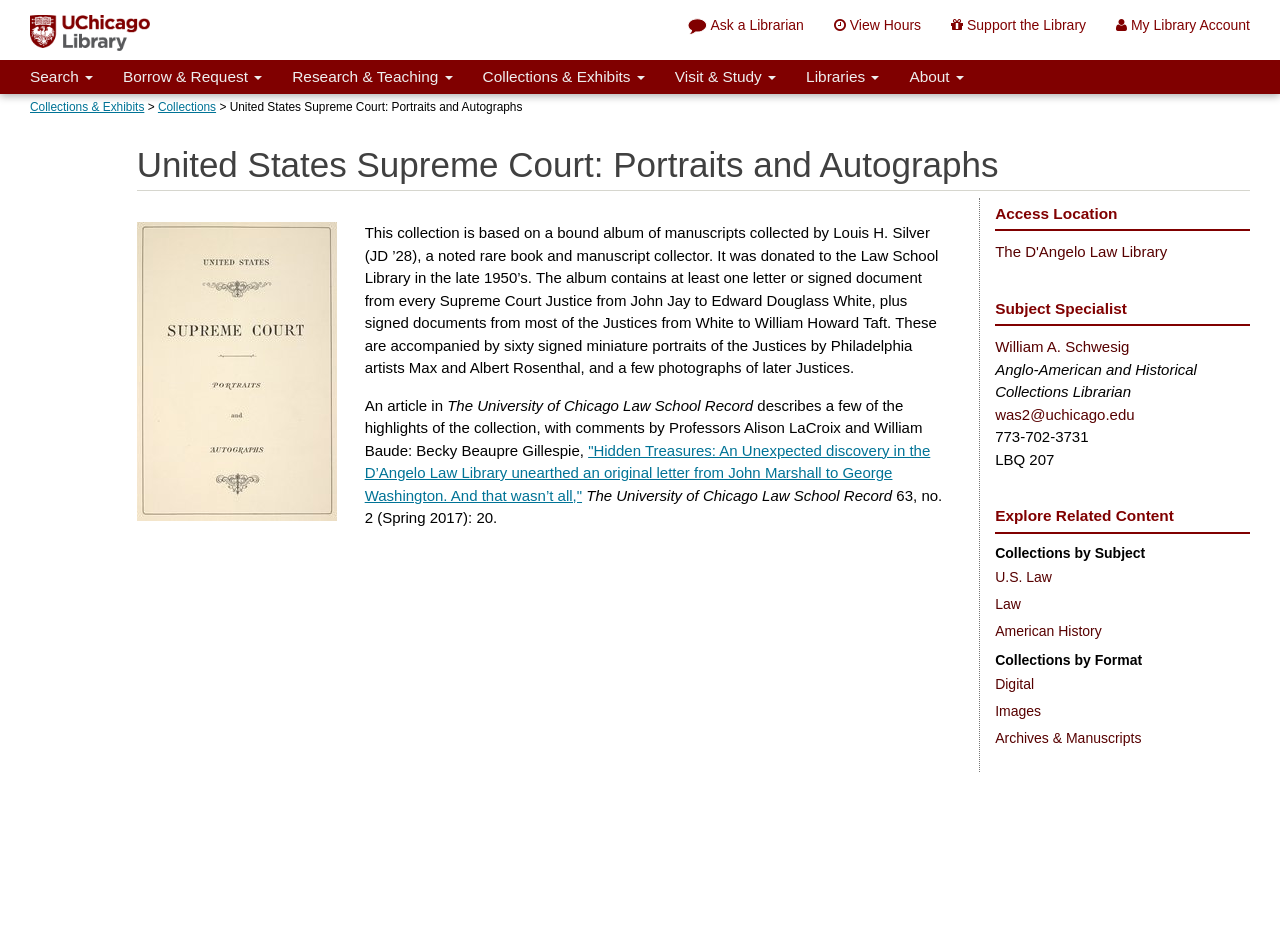Identify the bounding box coordinates for the UI element that matches this description: "title="linkedin"".

None